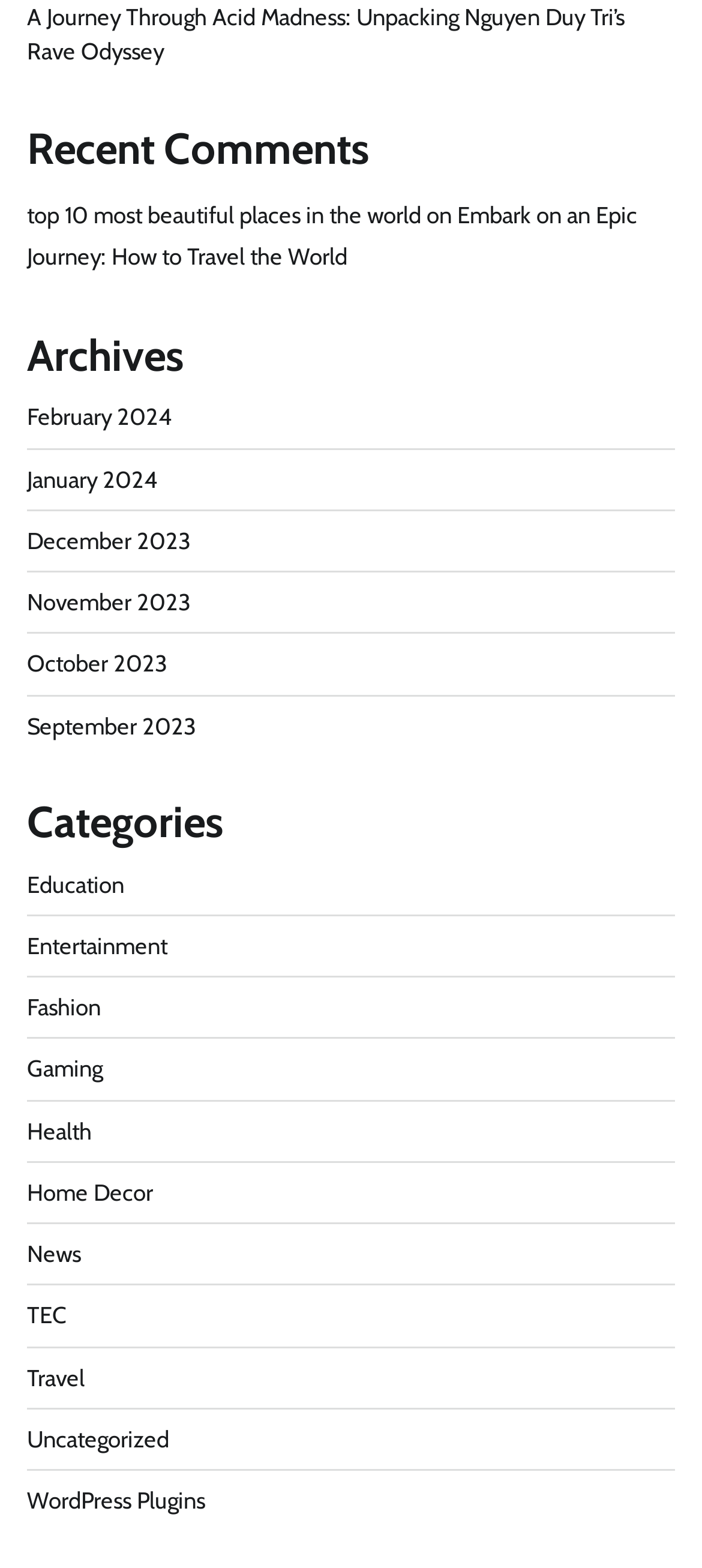How many links are listed in the footer?
Give a one-word or short phrase answer based on the image.

3